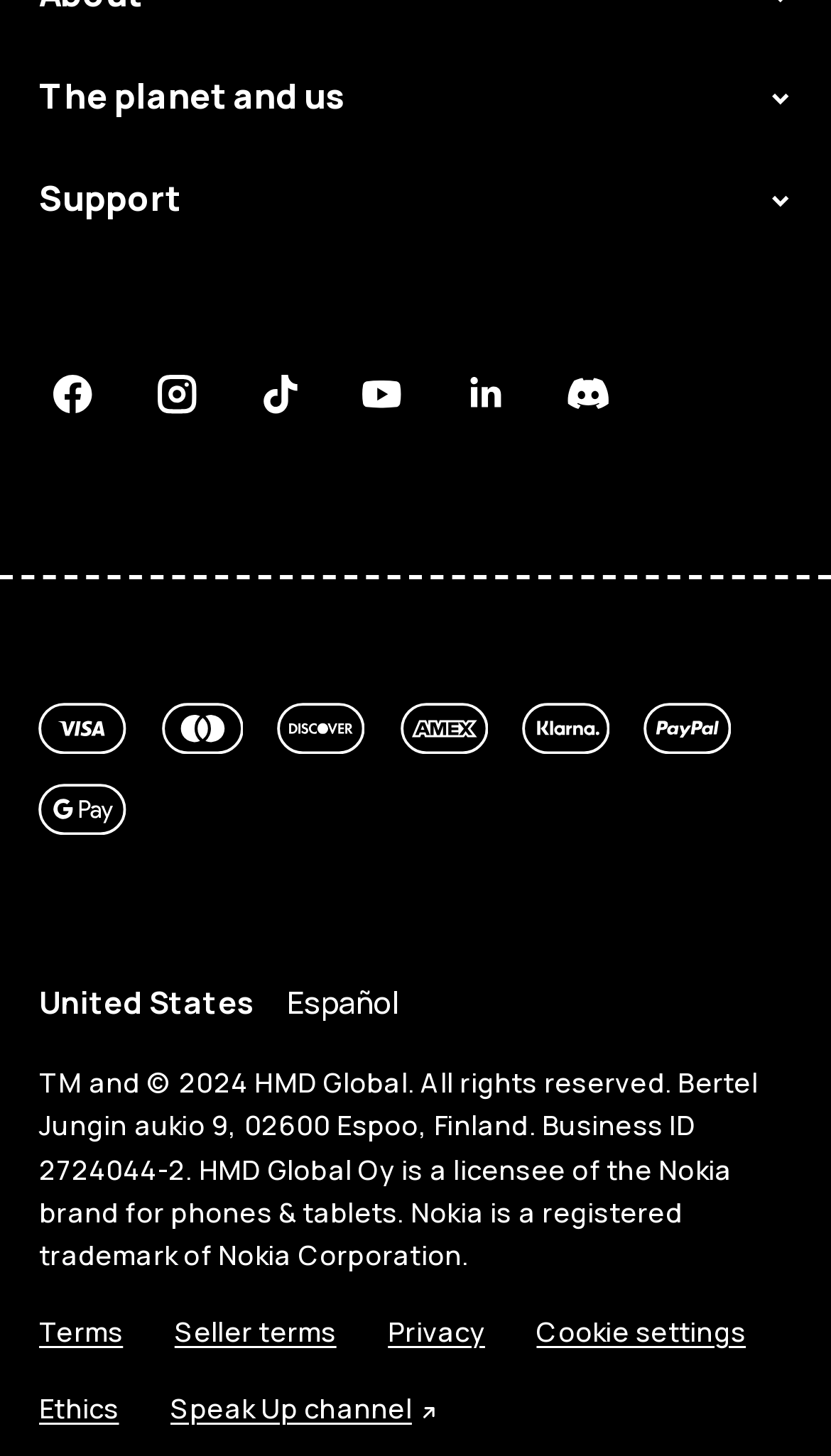For the following element description, predict the bounding box coordinates in the format (top-left x, top-left y, bottom-right x, bottom-right y). All values should be floating point numbers between 0 and 1. Description: Youtube

[0.419, 0.247, 0.502, 0.294]